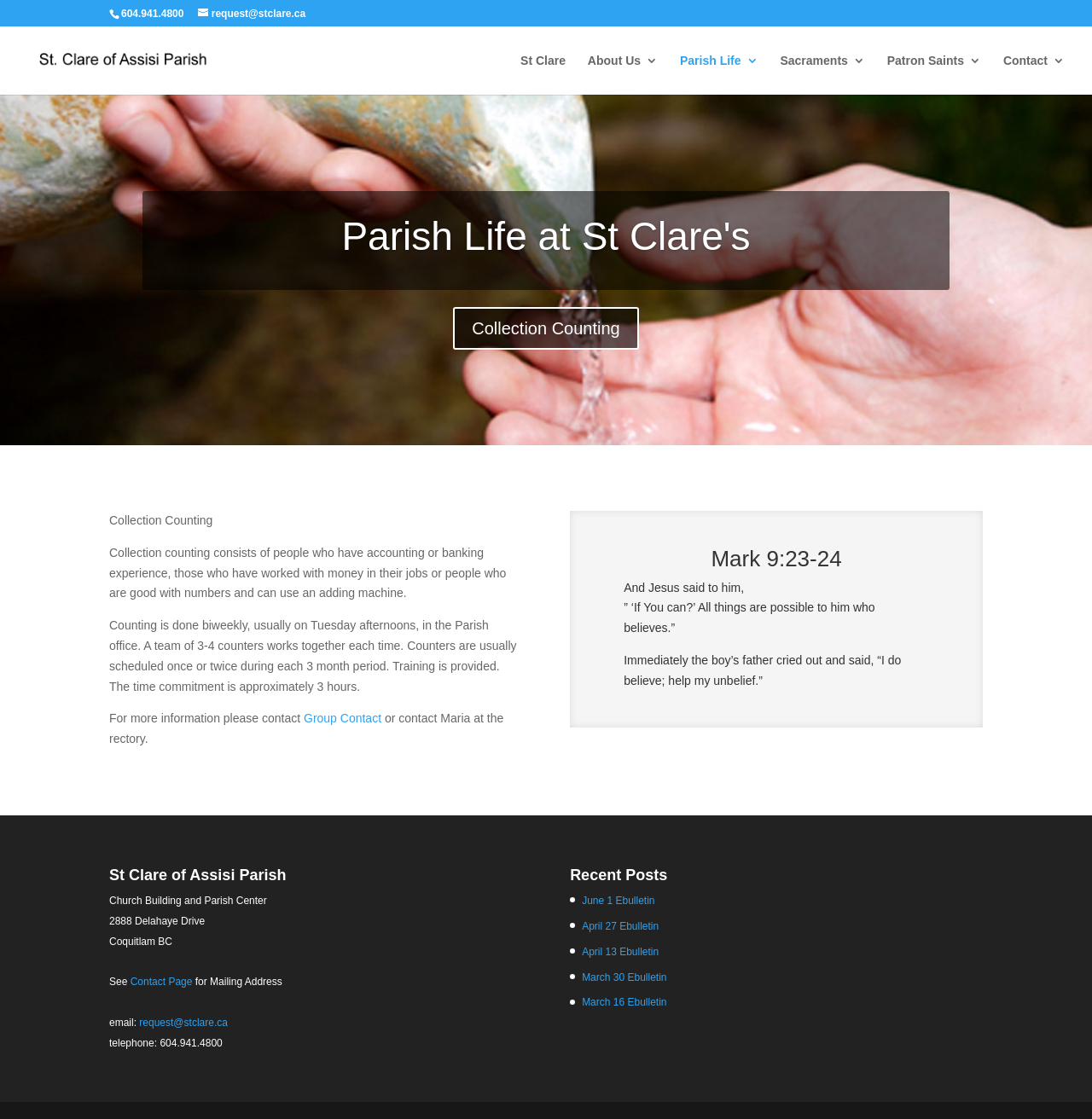Kindly determine the bounding box coordinates of the area that needs to be clicked to fulfill this instruction: "Visit the 'Contact Page'".

[0.119, 0.872, 0.176, 0.883]